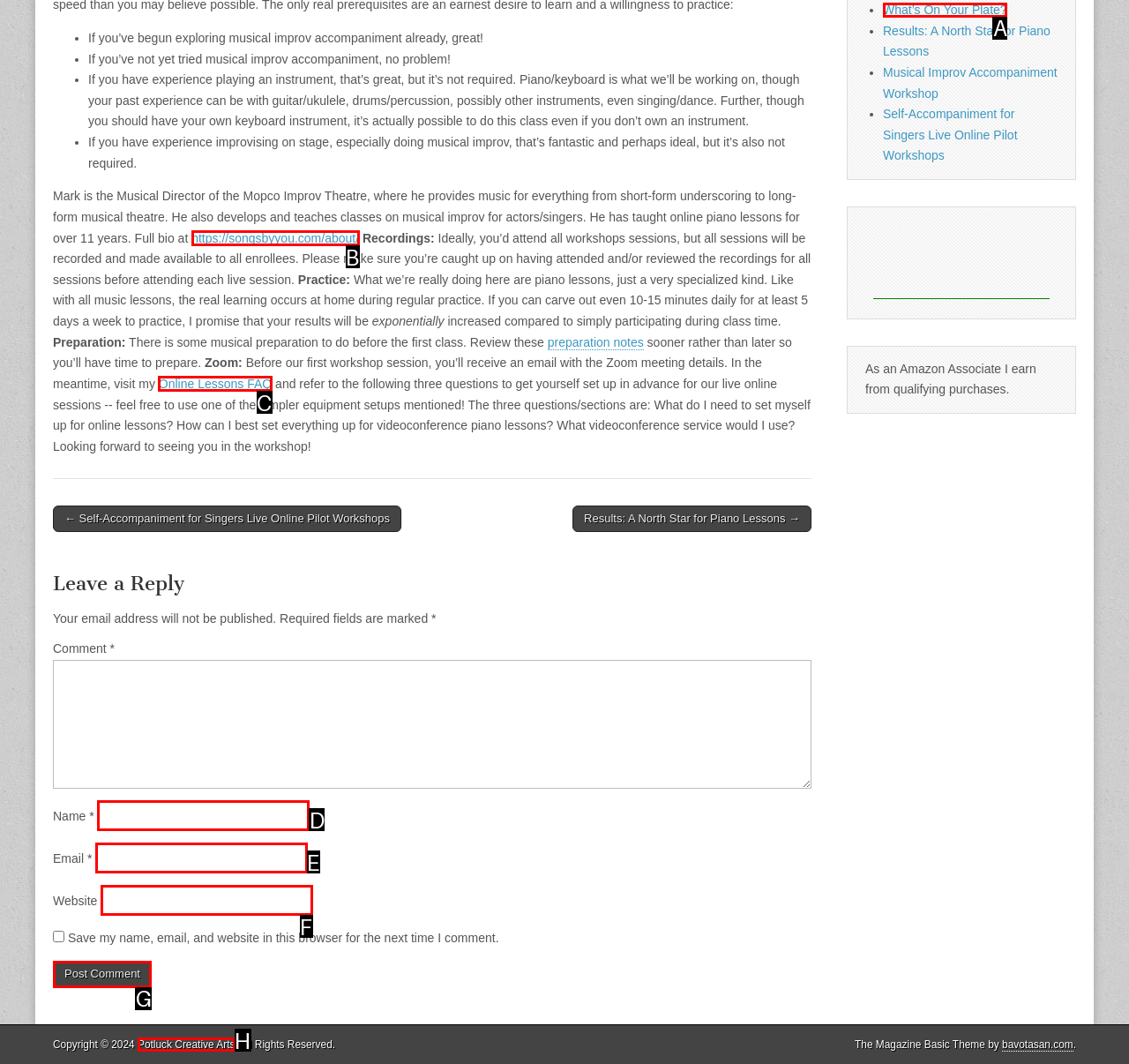Identify the UI element that best fits the description: name="submit" value="Post Comment"
Respond with the letter representing the correct option.

G